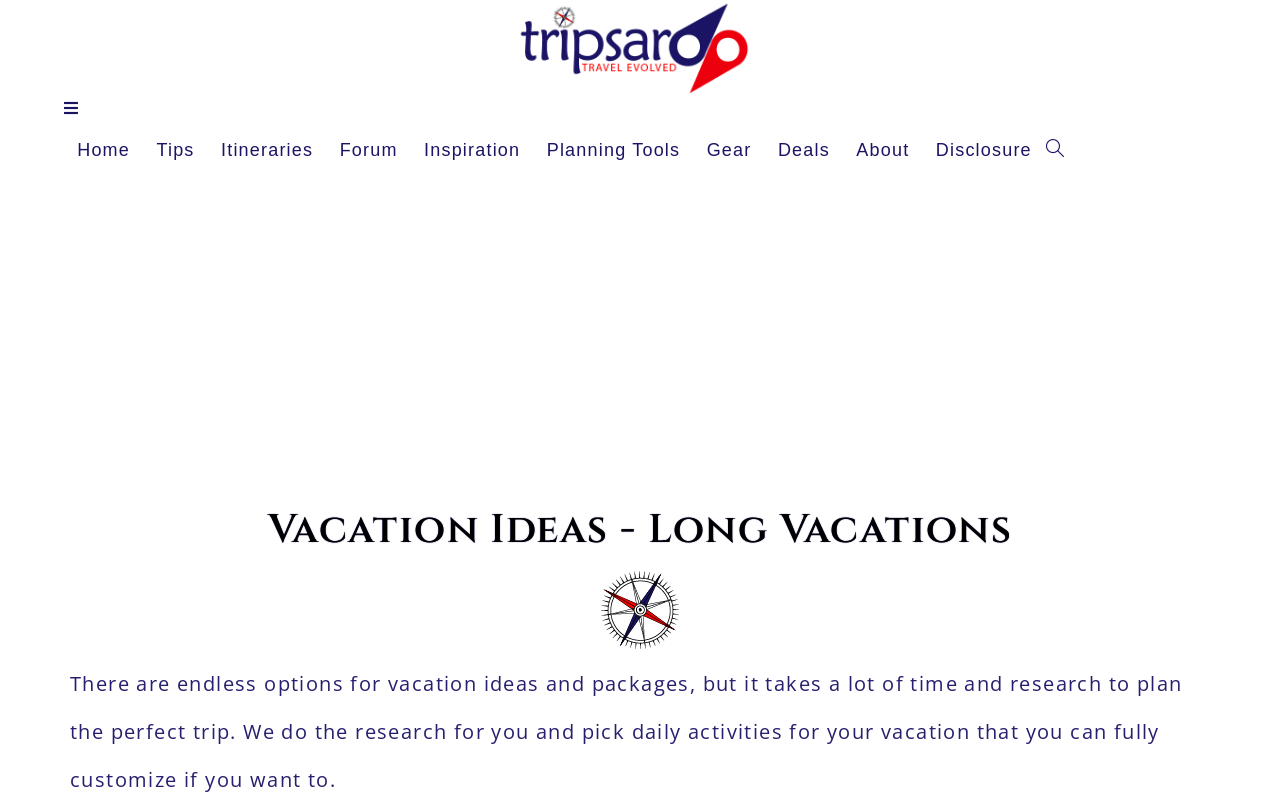What type of vacations does the website focus on?
Based on the image, answer the question in a detailed manner.

The website's meta description mentions 'vacation ideas for long vacations such as month long or even several months long', and the text 'Vacation Ideas - Long Vacations' is prominently displayed, indicating that the website focuses on long vacations.